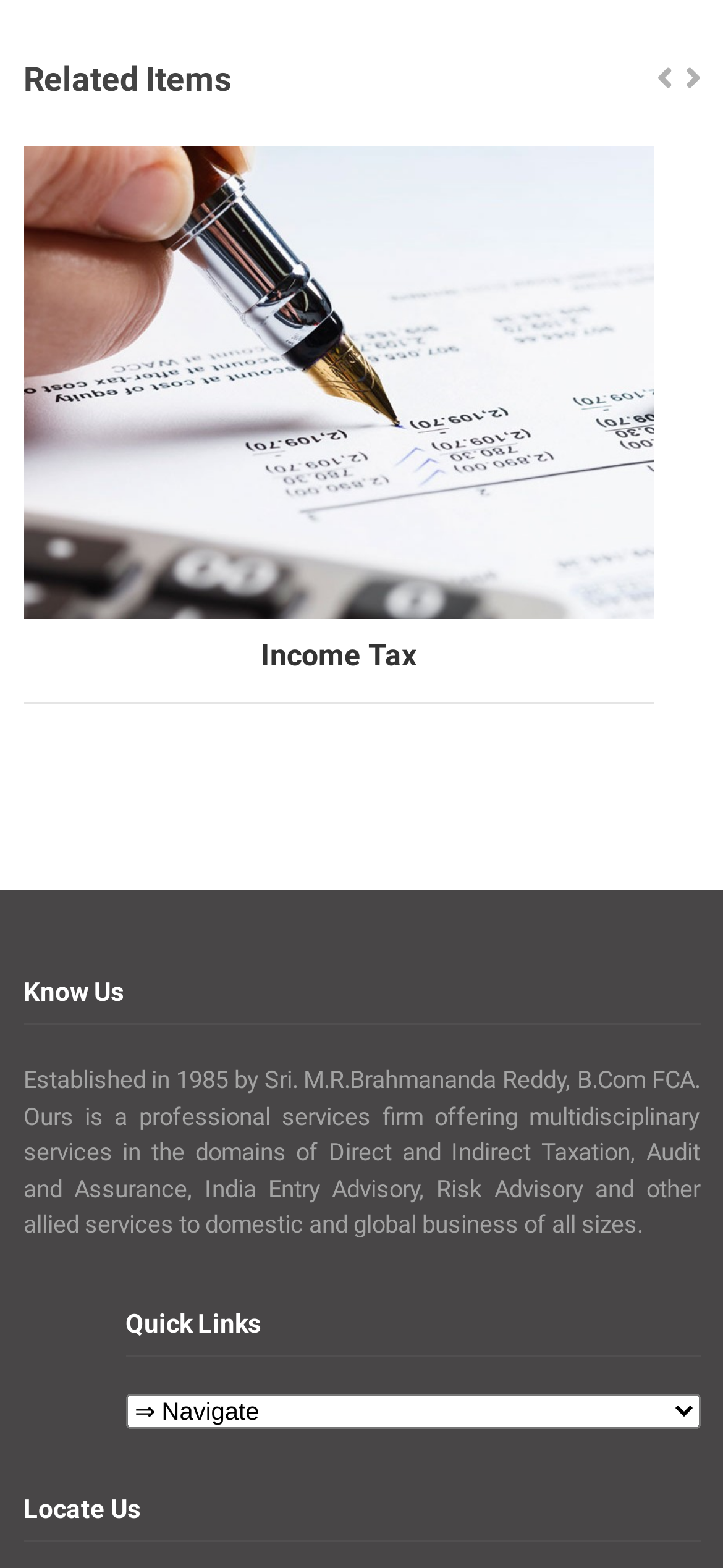How many main sections are there on the webpage?
Give a single word or phrase answer based on the content of the image.

5